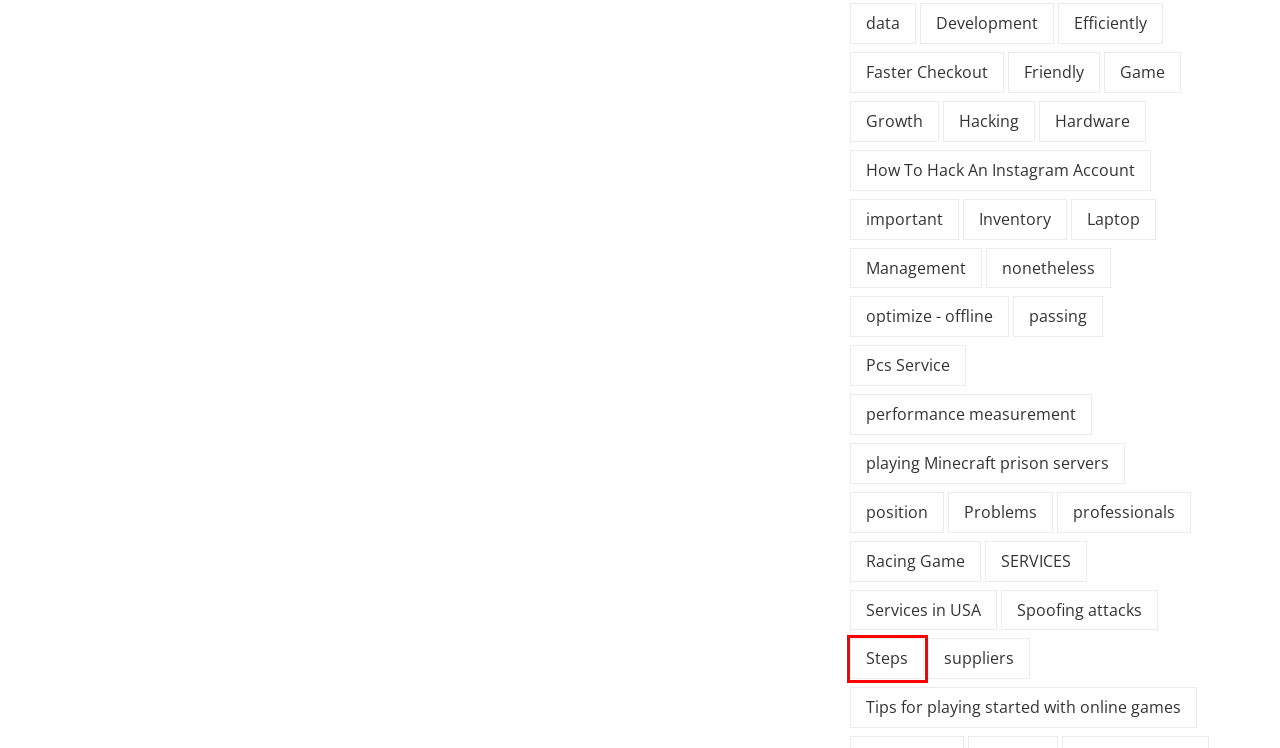Examine the screenshot of a webpage with a red bounding box around a UI element. Your task is to identify the webpage description that best corresponds to the new webpage after clicking the specified element. The given options are:
A. Problems Archives - Networkessence.net
B. position Archives - Networkessence.net
C. SERVICES Archives - Networkessence.net
D. passing Archives - Networkessence.net
E. Spoofing attacks Archives - Networkessence.net
F. professionals Archives - Networkessence.net
G. Services in USA Archives - Networkessence.net
H. Steps Archives - Networkessence.net

H